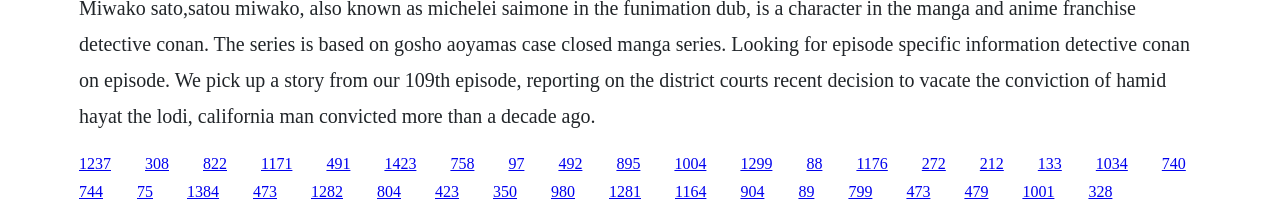How many links are in the second row?
Refer to the image and respond with a one-word or short-phrase answer.

20